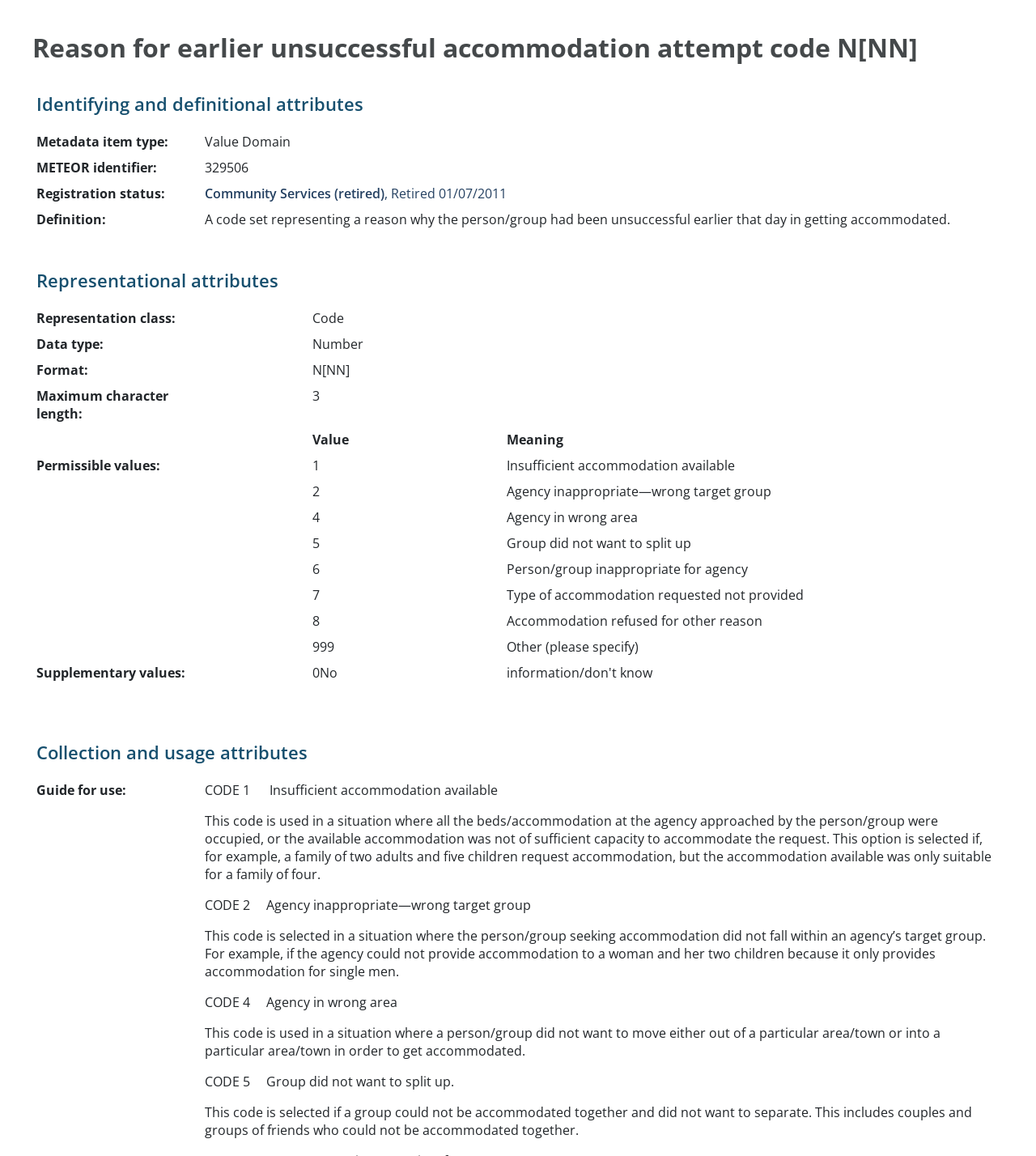Please provide a comprehensive answer to the question based on the screenshot: What is the meaning of the value '1' in the permissible values?

The meaning of the value '1' in the permissible values can be found in the table under the 'Value Domain Attributes' section, where it is listed as 'Insufficient accommodation available'.